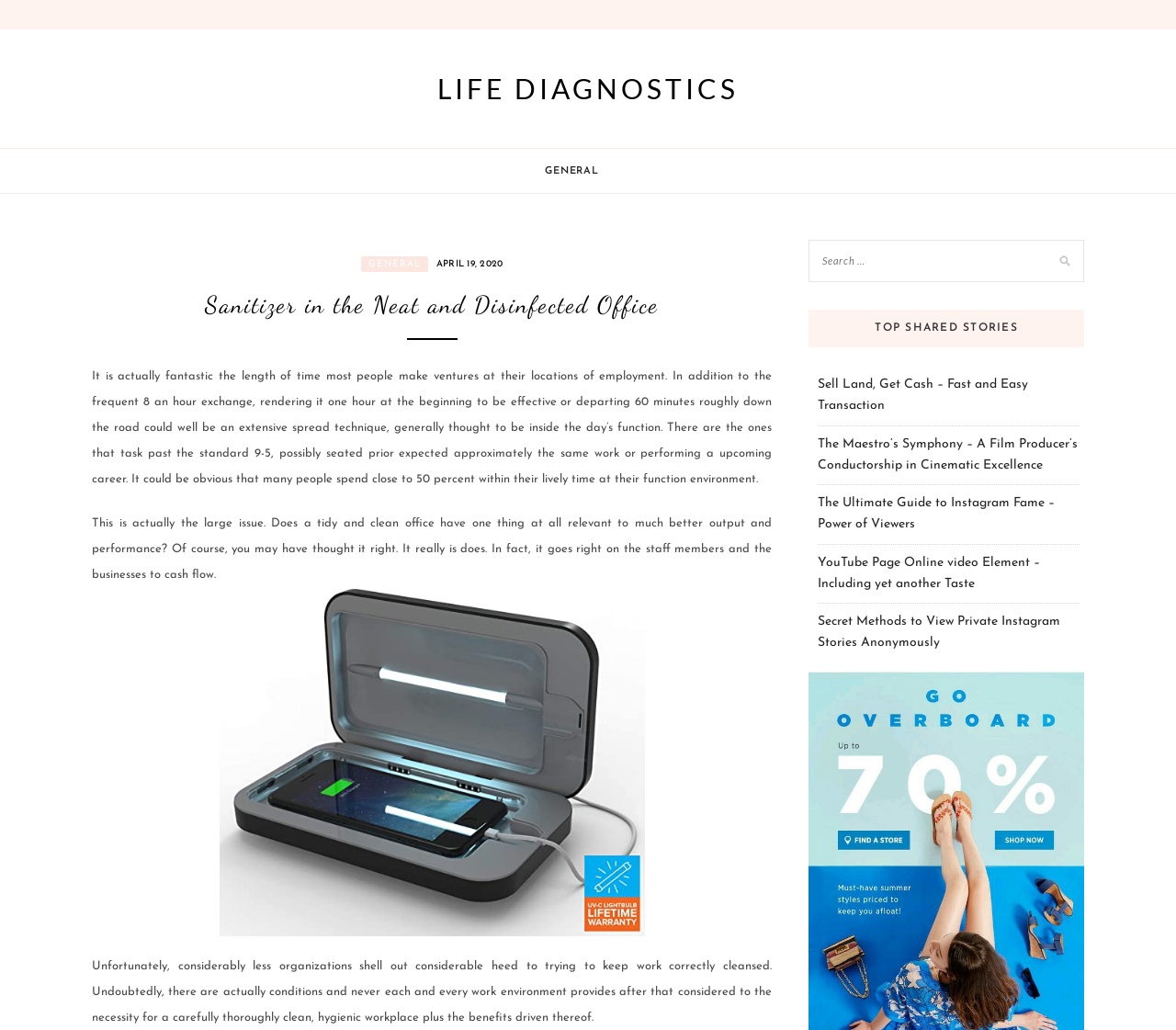What is the main topic of the article?
Based on the visual information, provide a detailed and comprehensive answer.

Based on the content of the article, it appears that the main topic is the importance of keeping the office clean and disinfected, and how it affects productivity and performance.